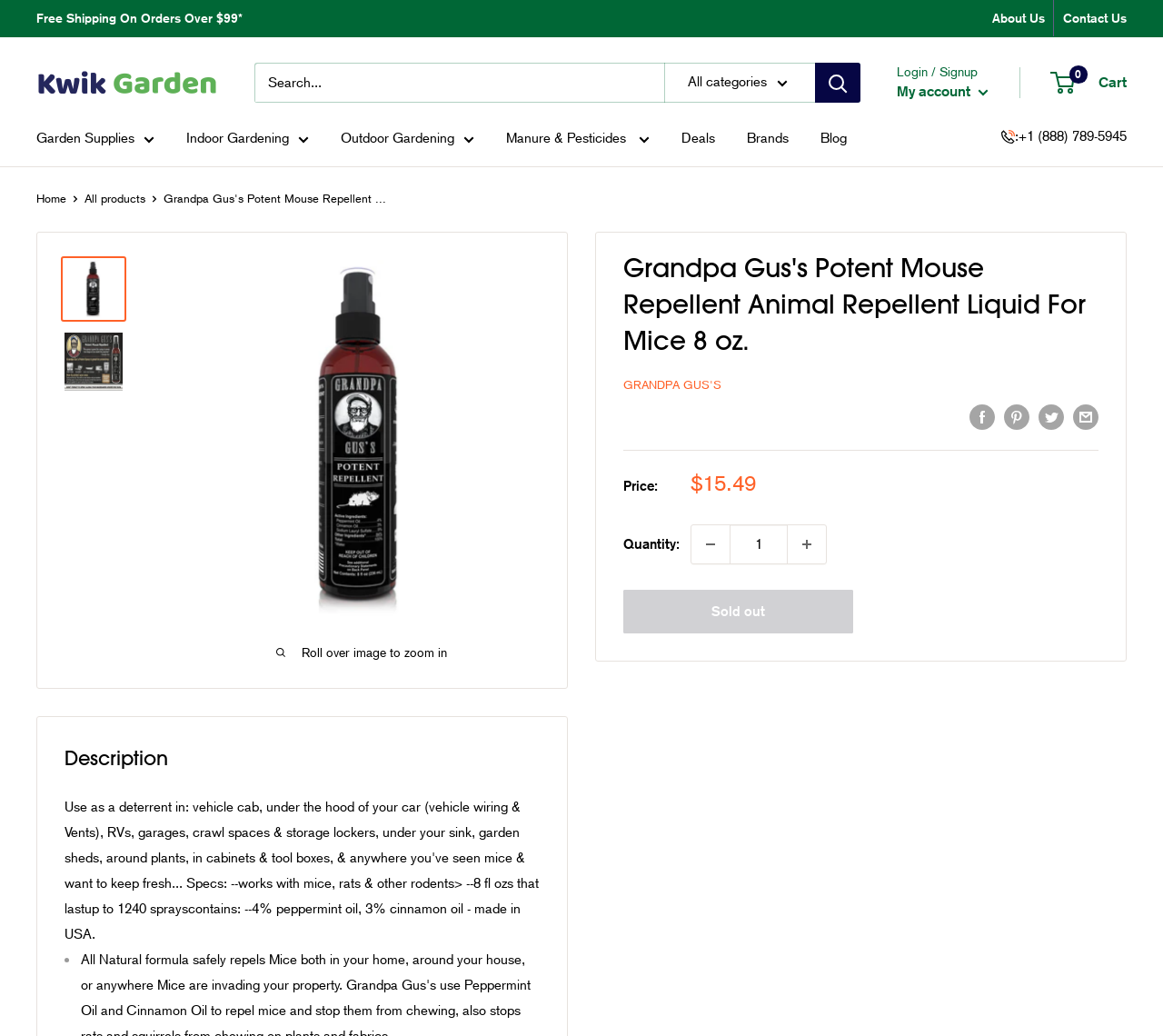Please determine the bounding box coordinates of the element's region to click for the following instruction: "Share on Facebook".

[0.834, 0.389, 0.855, 0.415]